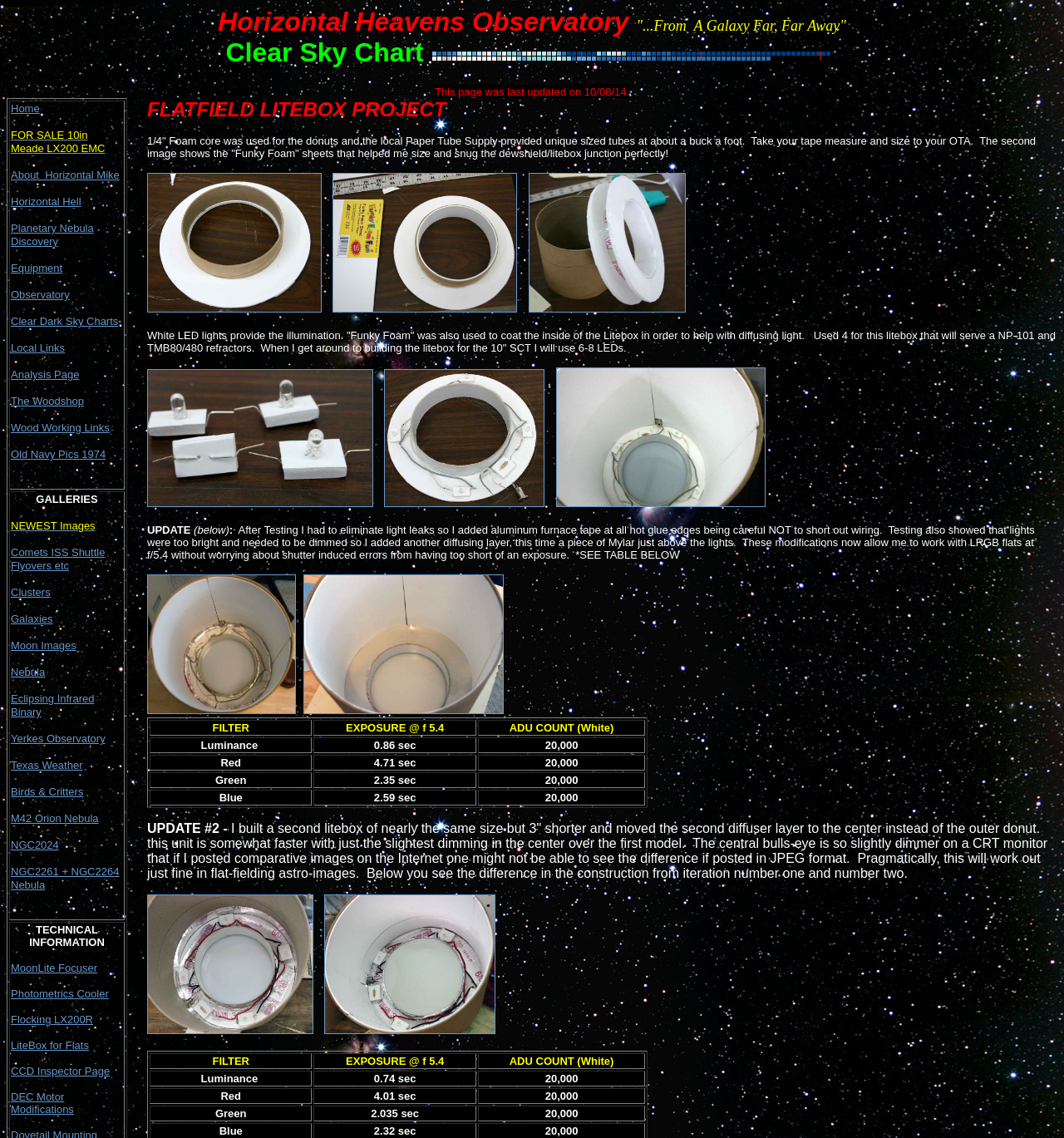Respond to the question below with a single word or phrase:
What is the purpose of the Mylar layer?

To dim the lights